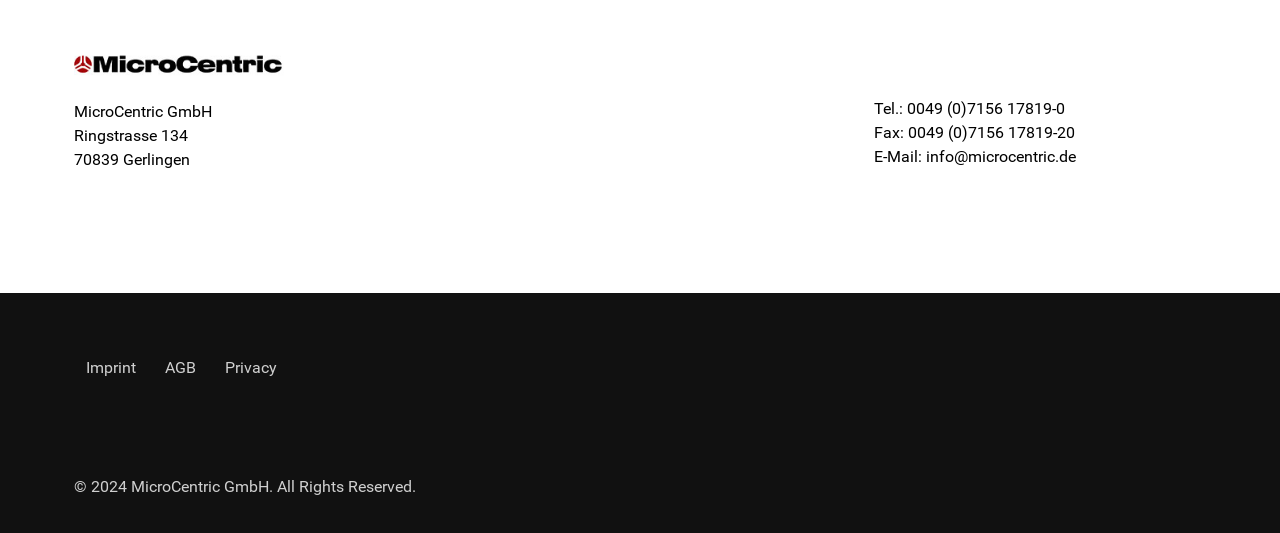What is the phone number of the company?
Look at the screenshot and respond with one word or a short phrase.

0049 (0)7156 17819-0